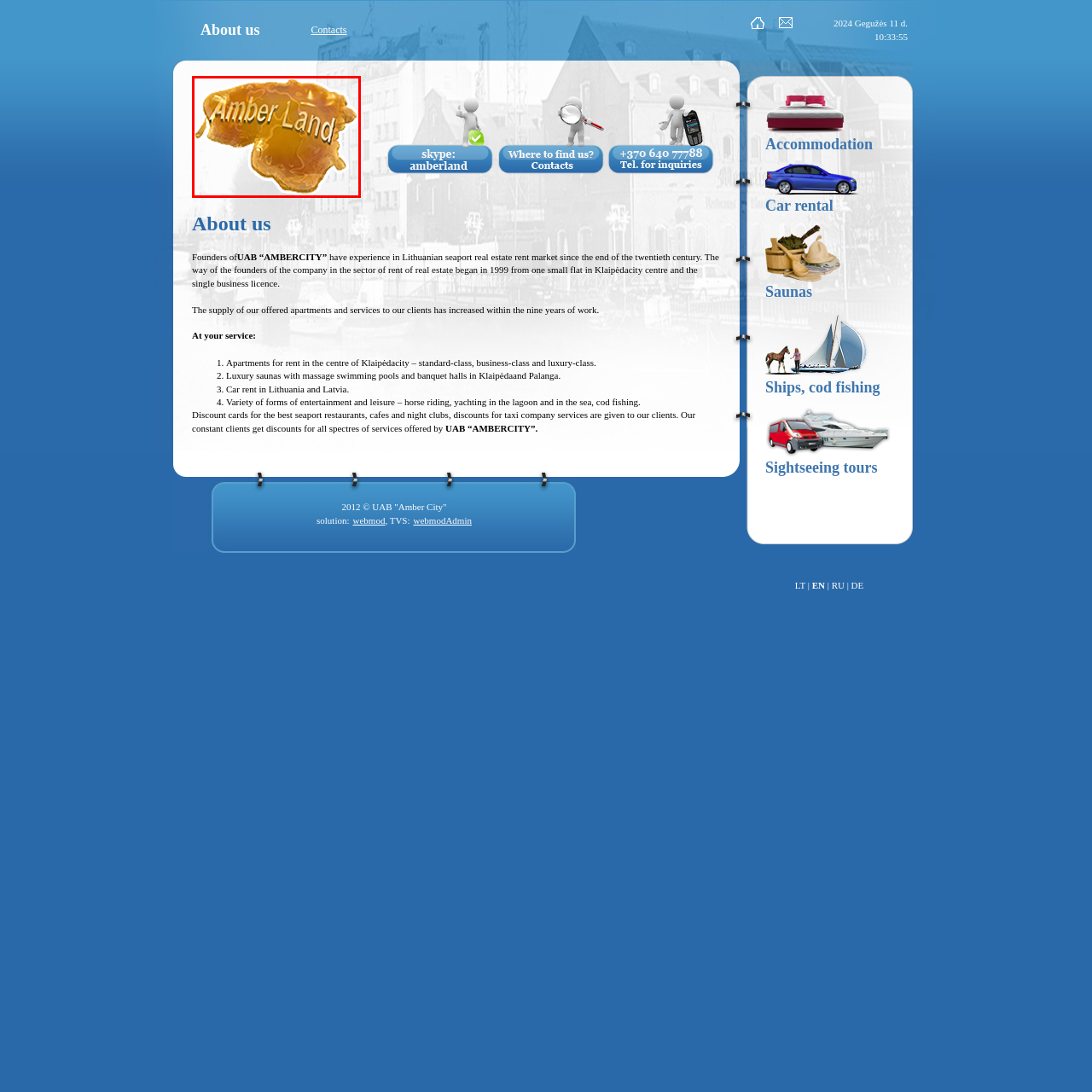Describe meticulously the scene encapsulated by the red boundary in the image.

The image depicts the logo of "Amberland," characterized by a vibrant, amber-colored resin shape. The word "Amber Land" is artistically inscribed in a stylized font across the center, highlighting the brand's focus on the amber market and connection to the coastal heritage of Lithuania. This logo symbolizes the deep-rooted history and expertise of UAB “AMBERCITY” within the Lithuanian seaport real estate rental market, and reflects its diverse services ranging from luxurious accommodations and vehicle rentals to recreational activities. This visual representation encapsulates the essence of a business that has evolved since its inception in 1999, offering quality experiences for its clients.